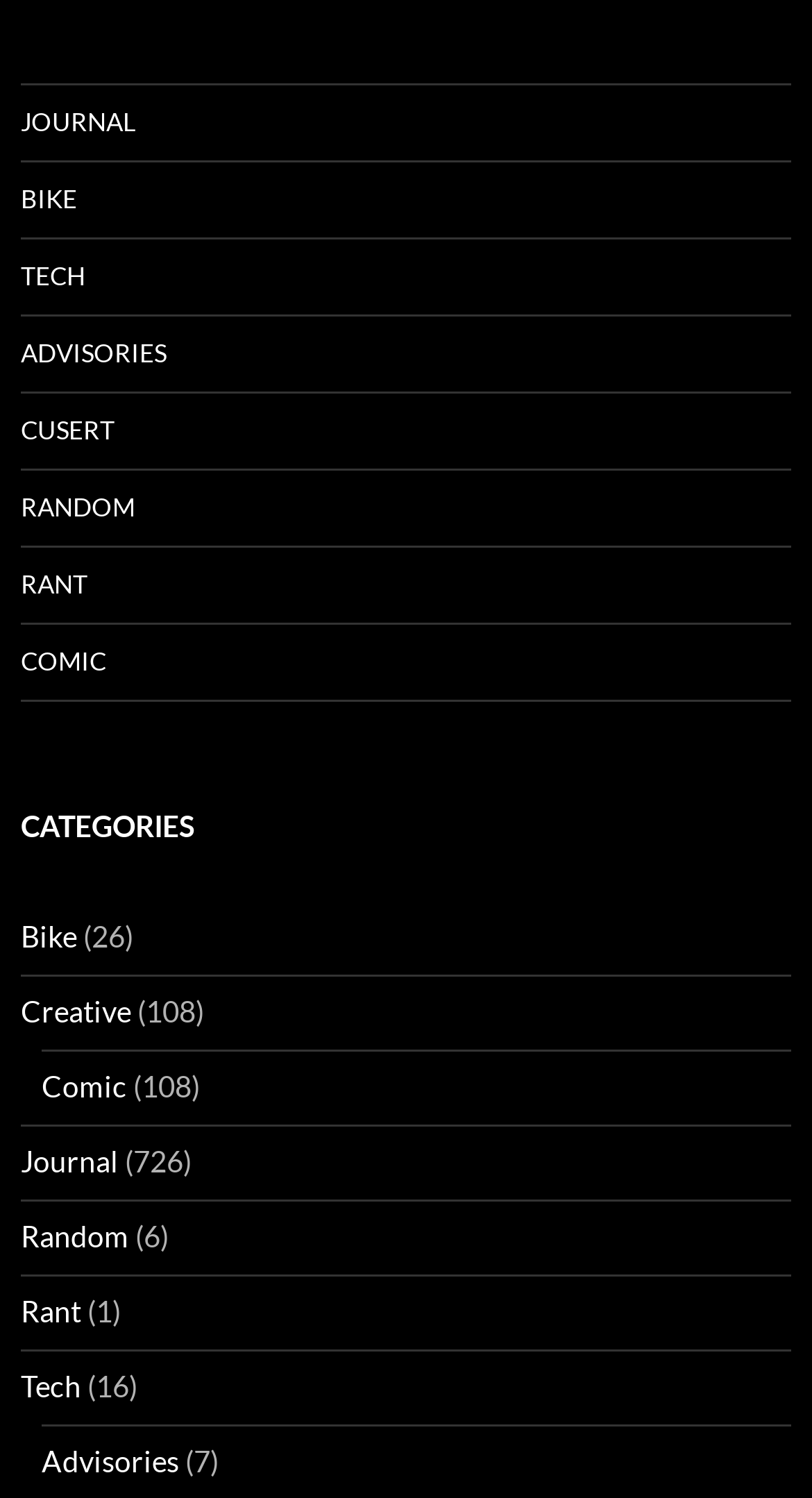Kindly provide the bounding box coordinates of the section you need to click on to fulfill the given instruction: "click on RANDOM link".

[0.026, 0.314, 0.974, 0.364]